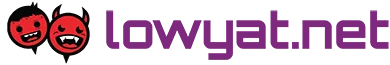Use a single word or phrase to respond to the question:
What is the focus of the website?

Technology, trends, and community discussions